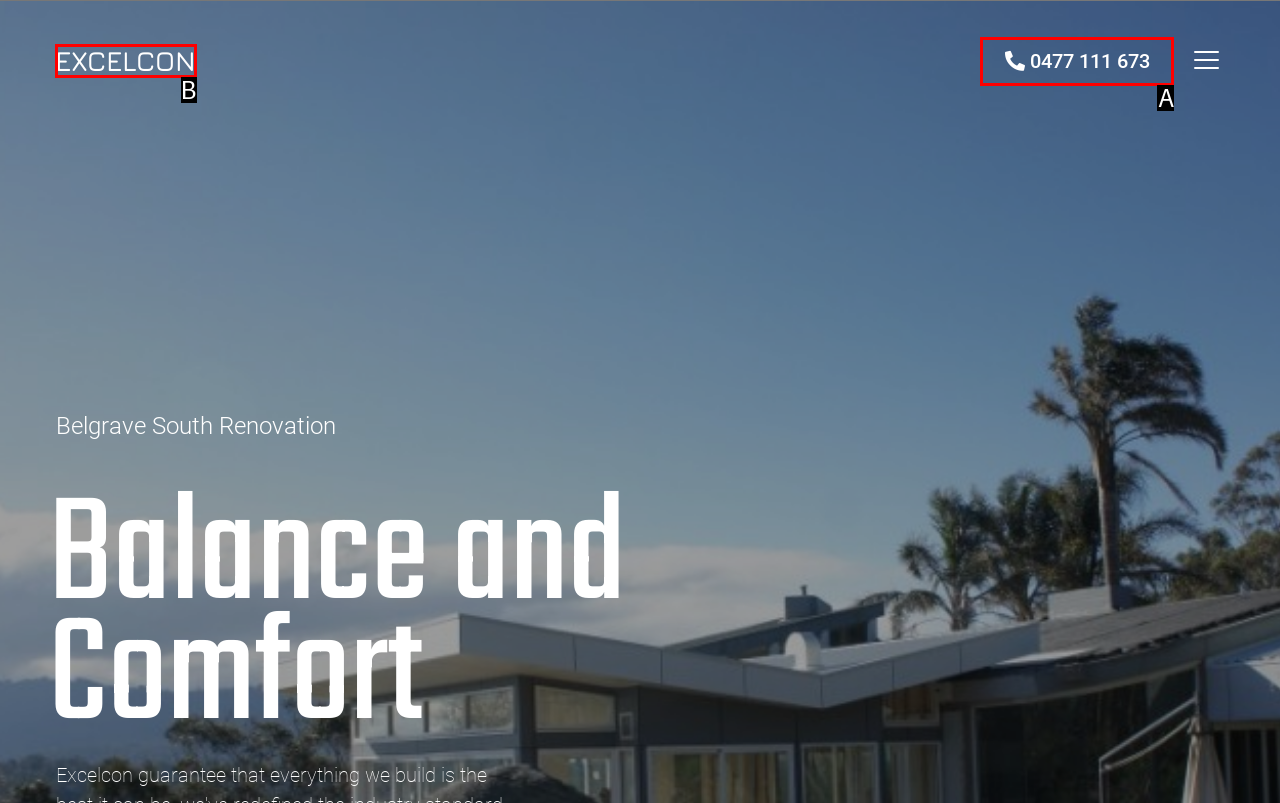Determine which option matches the description: Excelcon. Answer using the letter of the option.

B